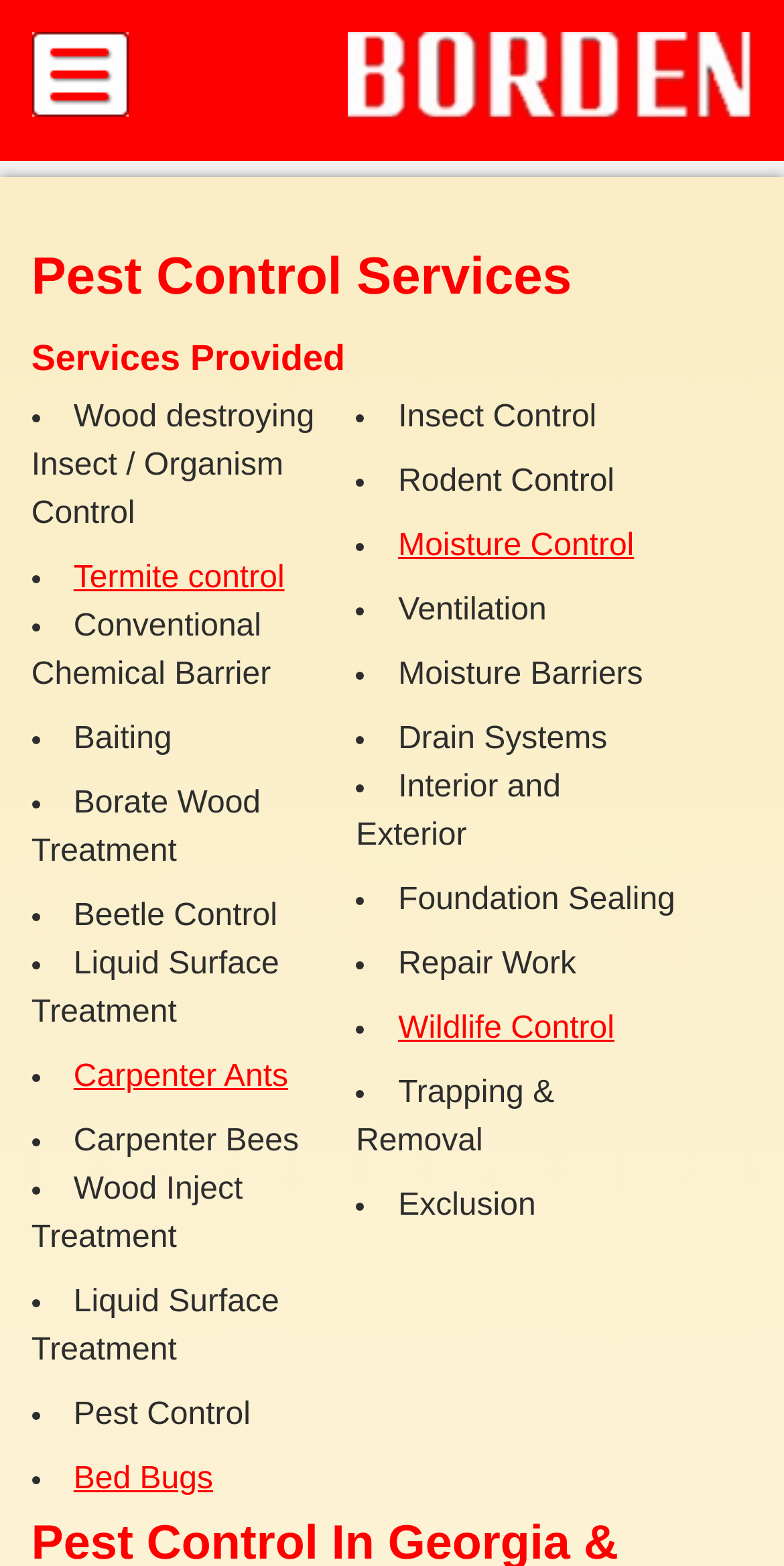Analyze the image and answer the question with as much detail as possible: 
Is Wildlife Control a service provided by Borden Pest Control?

According to the webpage, Wildlife Control is listed as one of the services provided by Borden Pest Control, which includes Trapping & Removal and Exclusion.